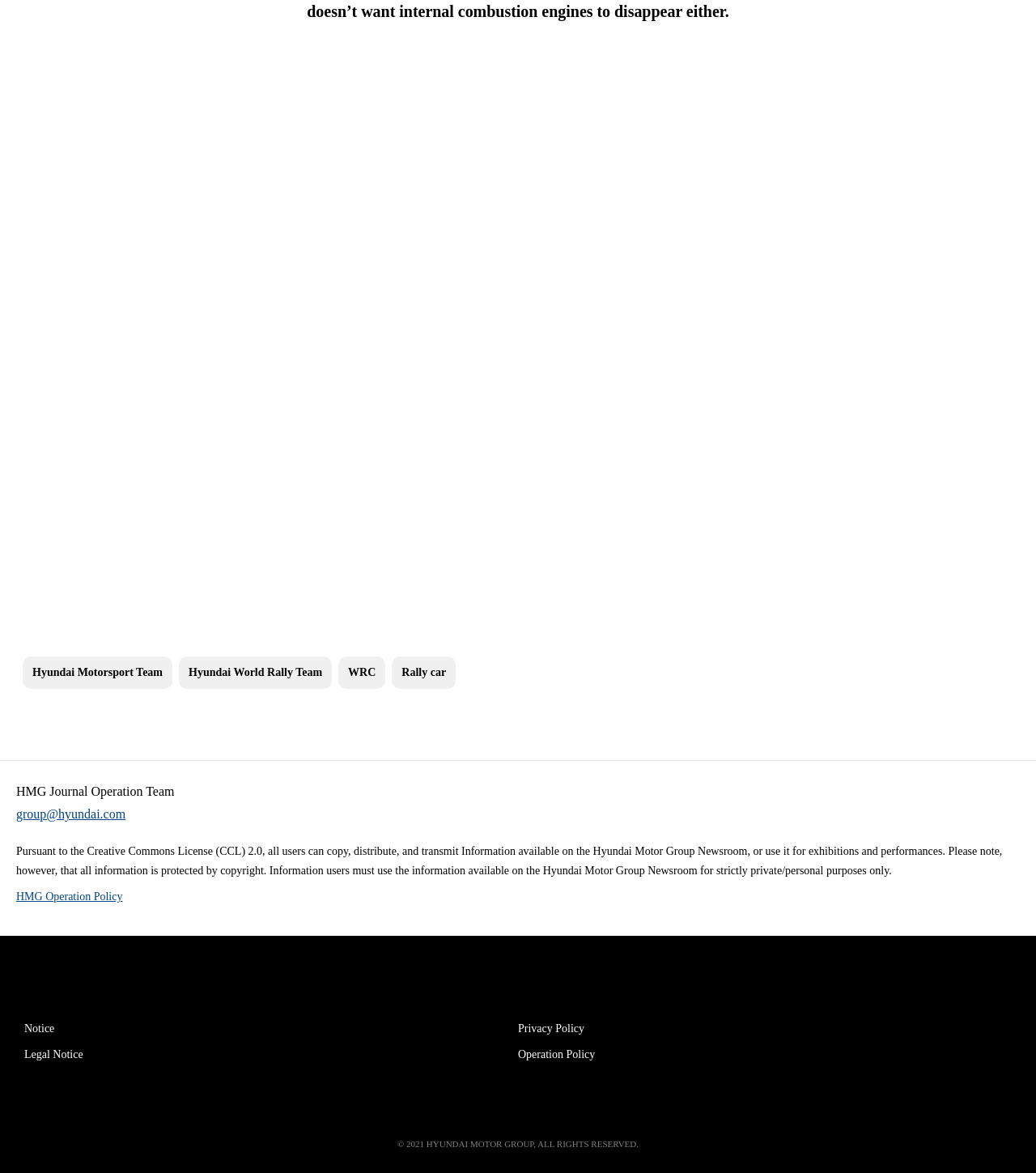What is the copyright year of the webpage?
Refer to the screenshot and deliver a thorough answer to the question presented.

I found a StaticText element with the text '© 2021 HYUNDAI MOTOR GROUP, ALL RIGHTS RESERVED.' located at the bottom of the page, with bounding box coordinates [0.384, 0.971, 0.616, 0.979]. This suggests that the copyright year of the webpage is 2021.